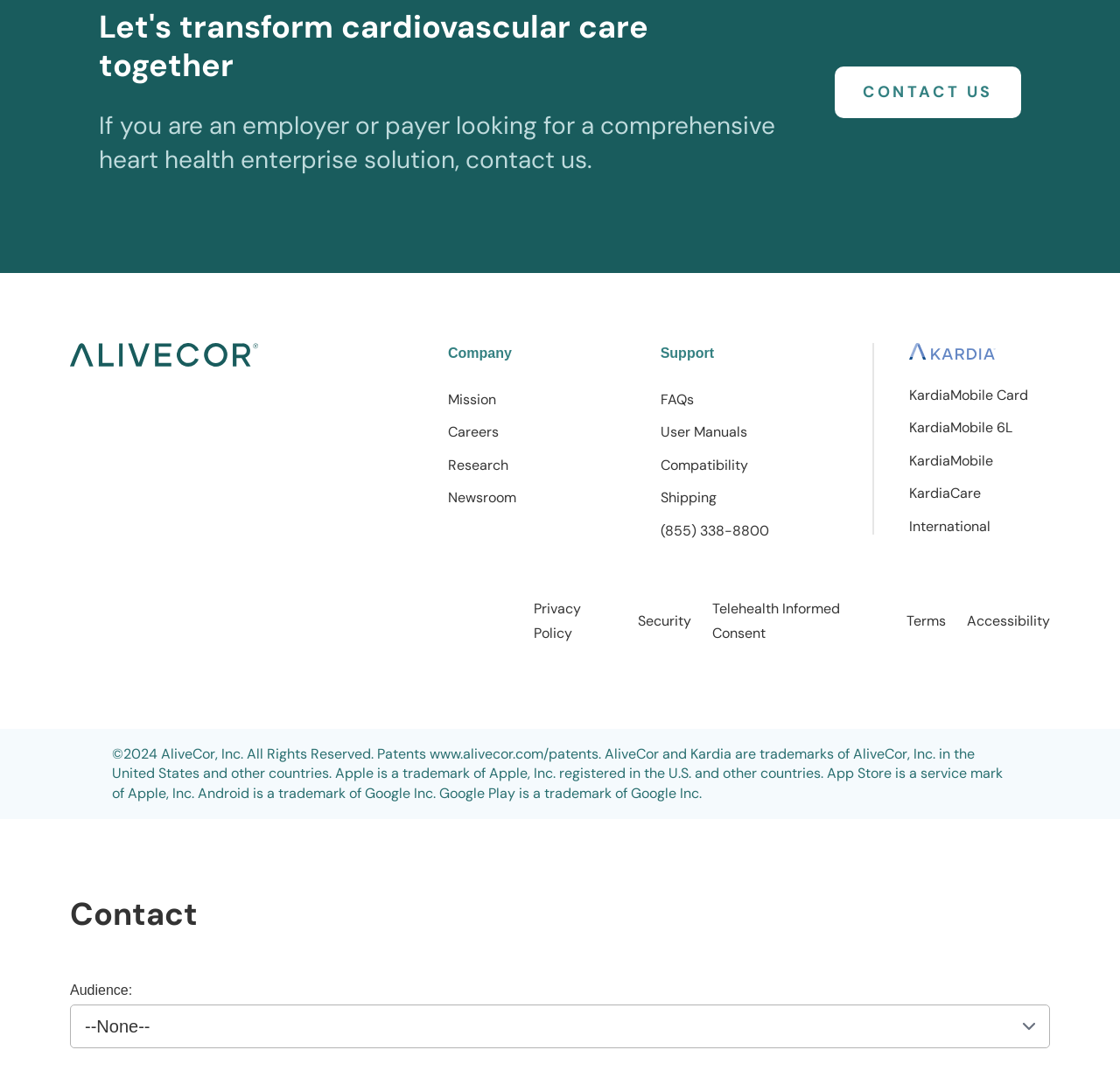Identify the bounding box coordinates of the clickable region to carry out the given instruction: "Click the 'Support' button".

[0.59, 0.318, 0.748, 0.338]